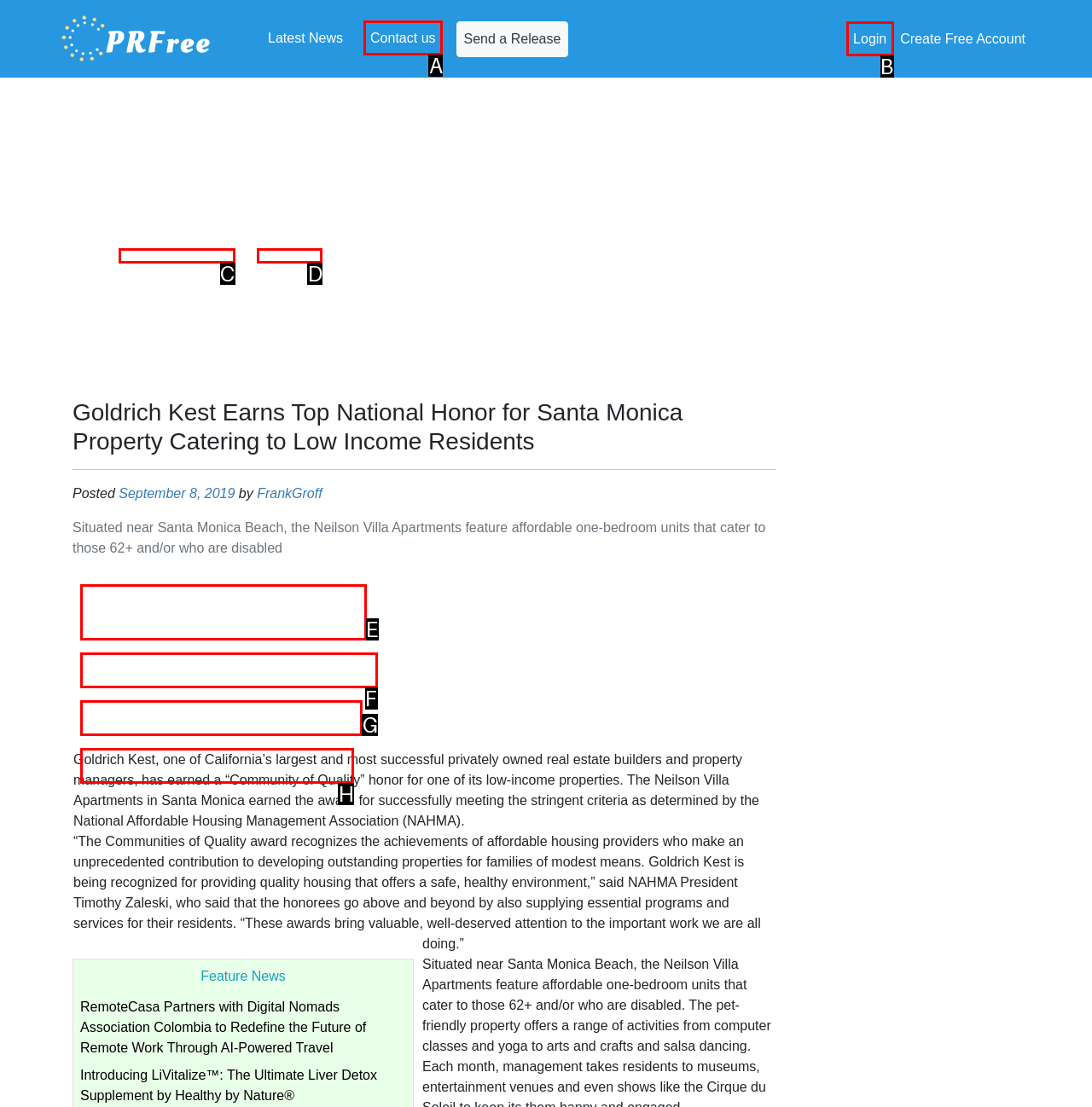From the provided options, pick the HTML element that matches the description: September 8, 2019. Respond with the letter corresponding to your choice.

C